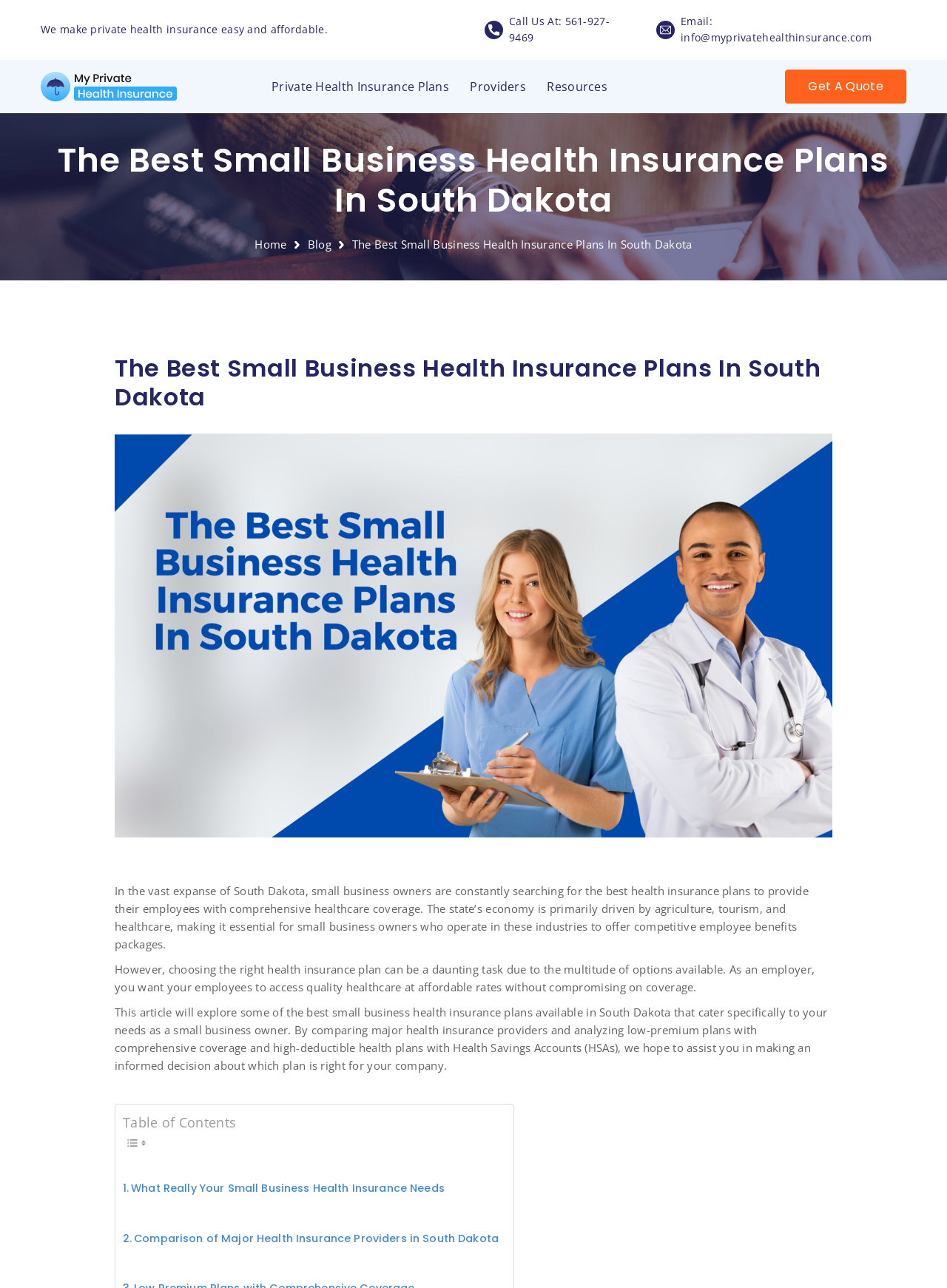Determine the webpage's heading and output its text content.

The Best Small Business Health Insurance Plans In South Dakota